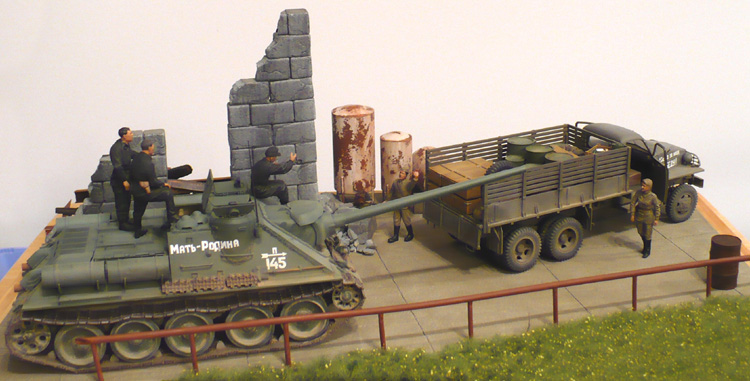Respond to the question below with a single word or phrase:
What are the soldiers engaged in around the tank?

Loading supplies